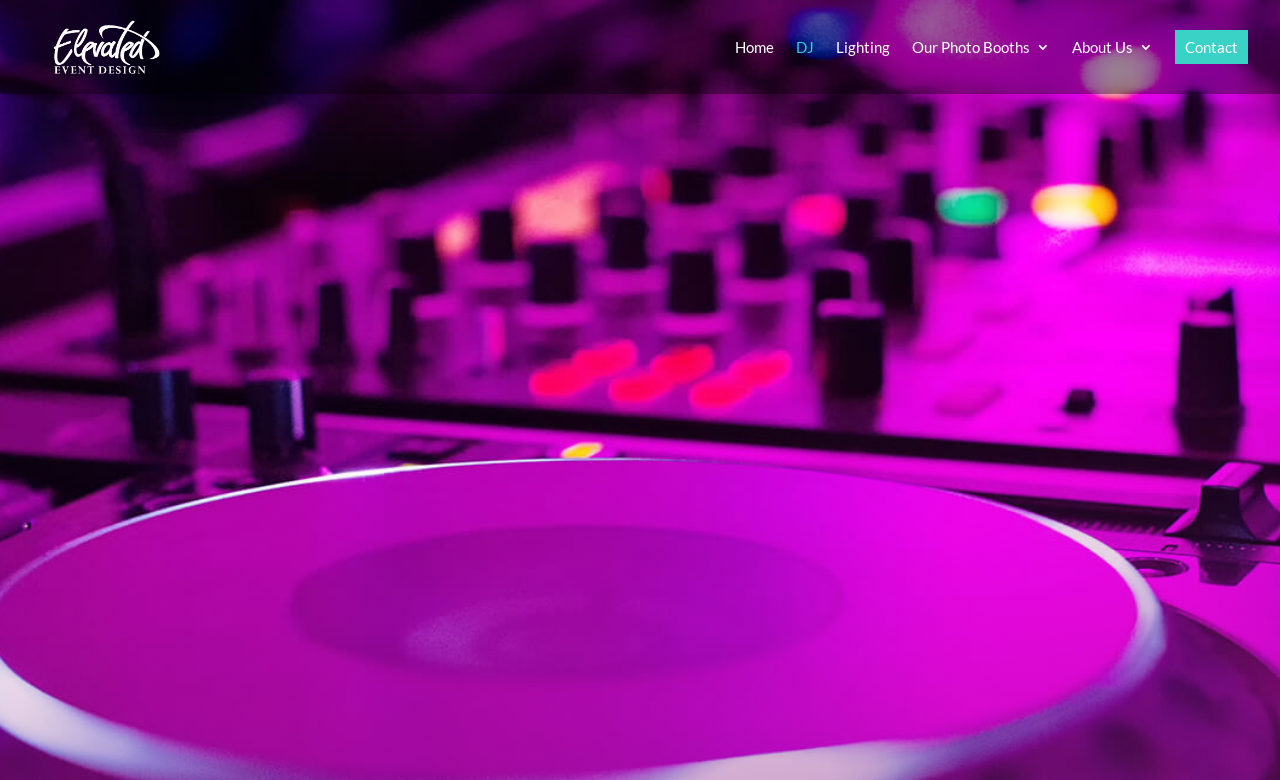What is the purpose of the website?
Please give a detailed and elaborate answer to the question based on the image.

I inferred the purpose of the website by looking at the navigation links, which suggest that the website provides services related to weddings, such as DJ, lighting, and photo booths.